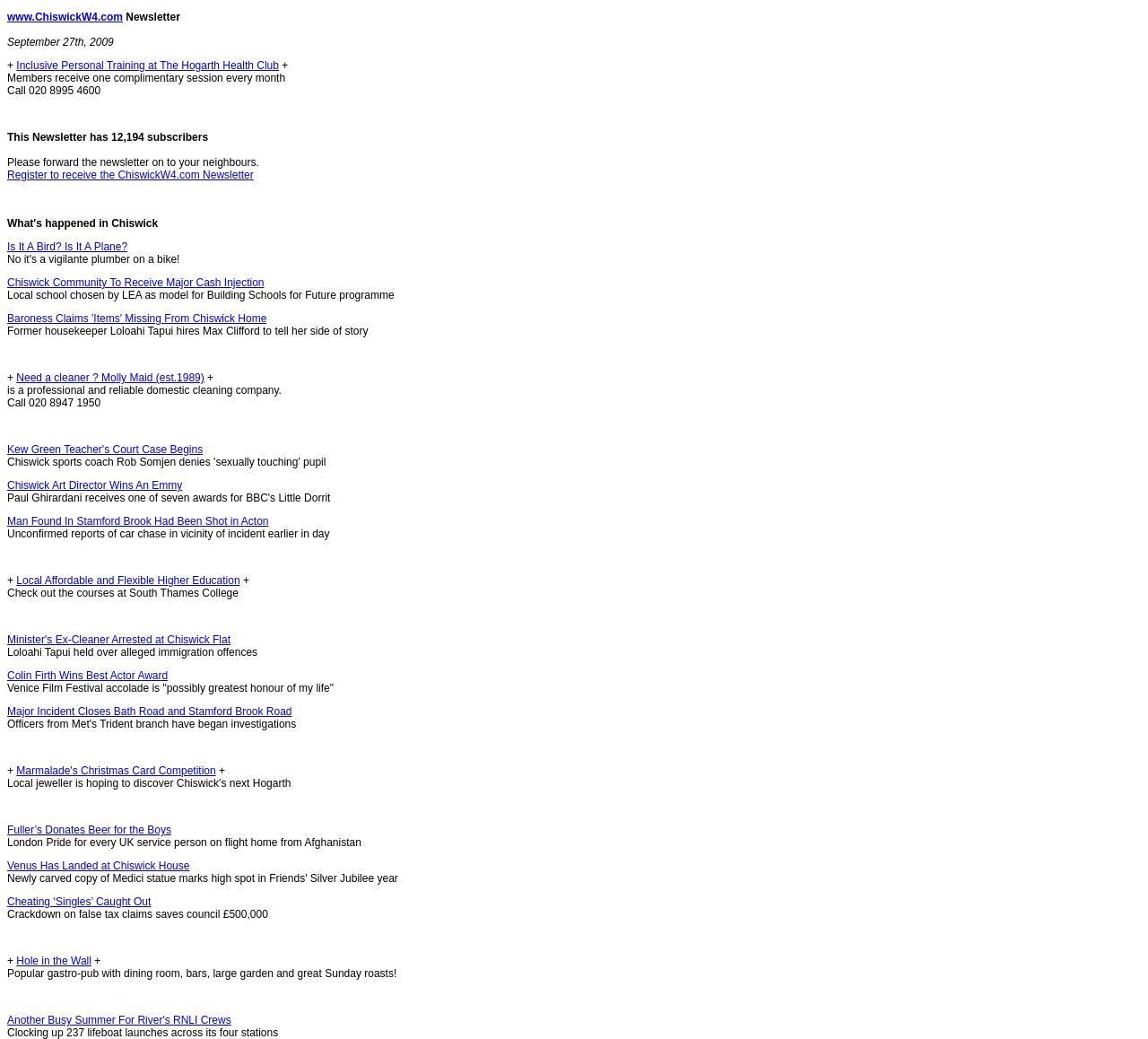Please specify the bounding box coordinates of the element that should be clicked to execute the given instruction: 'Visit ChiswickW4.com'. Ensure the coordinates are four float numbers between 0 and 1, expressed as [left, top, right, bottom].

[0.006, 0.01, 0.107, 0.022]